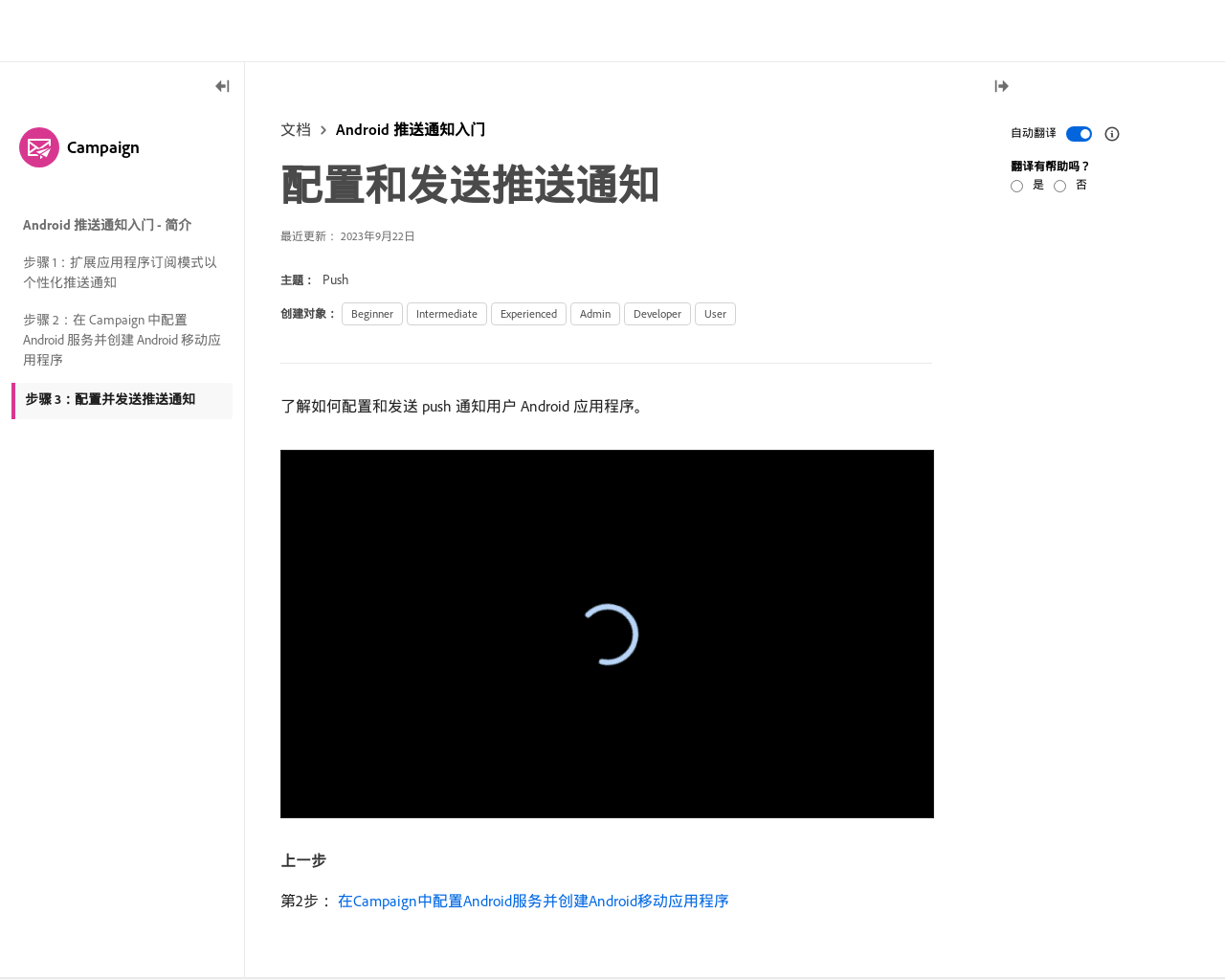Analyze the image and give a detailed response to the question:
How many experience levels are listed for creating objects?

I counted the number of static text elements that list experience levels for creating objects, which are 'Beginner', 'Intermediate', 'Experienced', 'Admin', and 'Developer', and found that there are 5 experience levels listed.